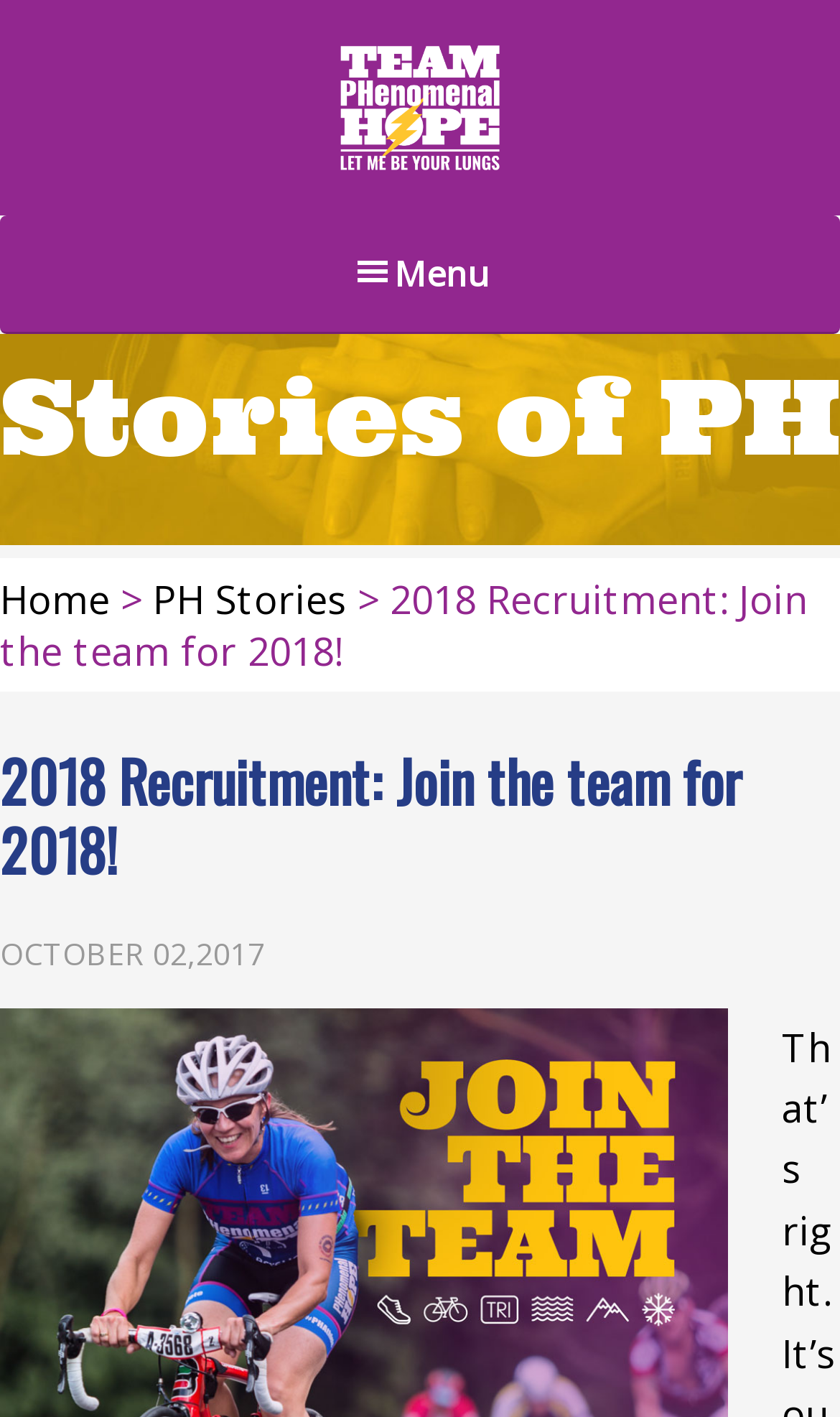How many links are there in the navigation menu?
Based on the visual content, answer with a single word or a brief phrase.

8